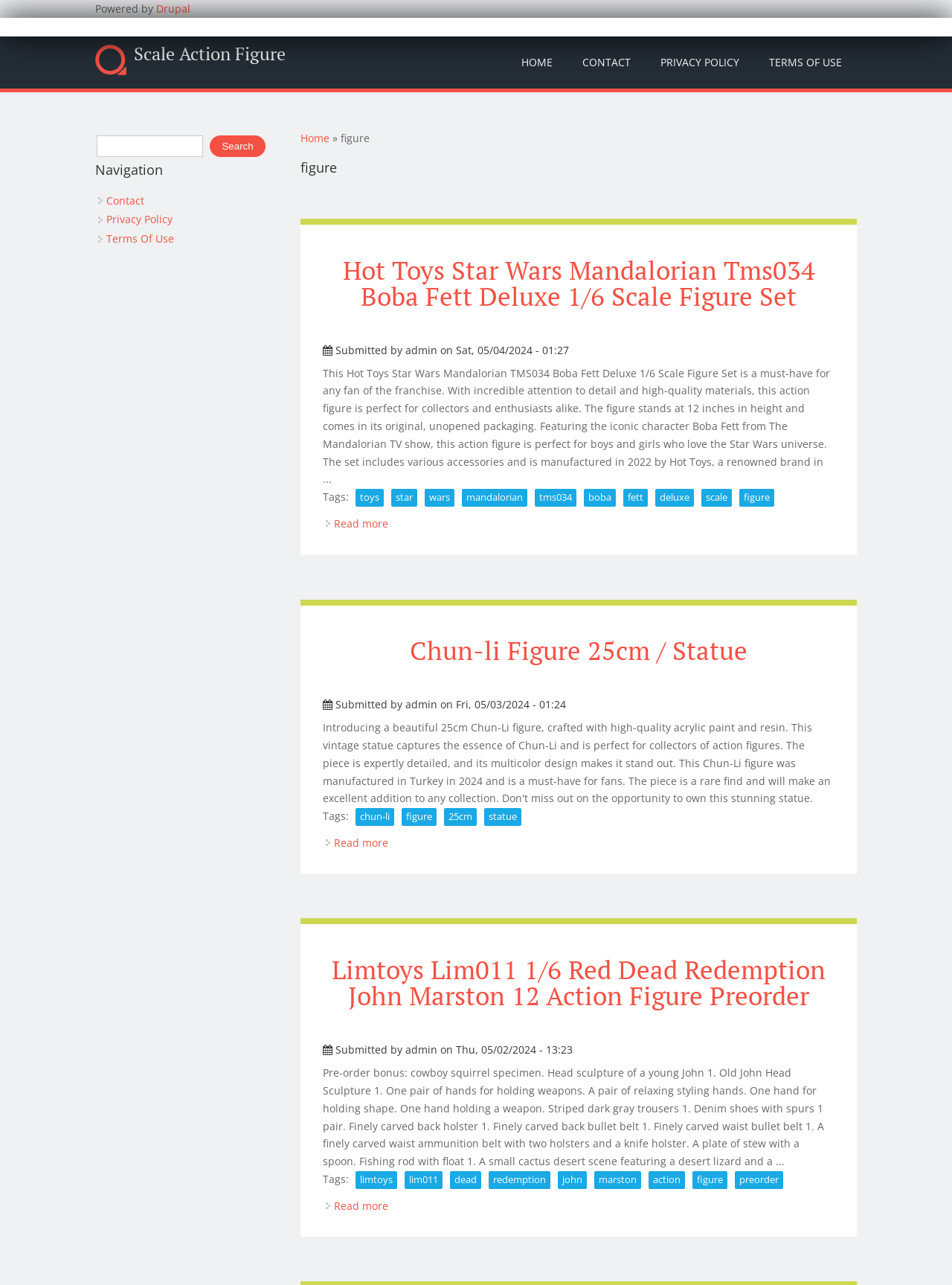Can you determine the bounding box coordinates of the area that needs to be clicked to fulfill the following instruction: "Read more about Hot Toys Star Wars Mandalorian Tms034 Boba Fett Deluxe 1/6 Scale Figure Set"?

[0.351, 0.402, 0.408, 0.413]